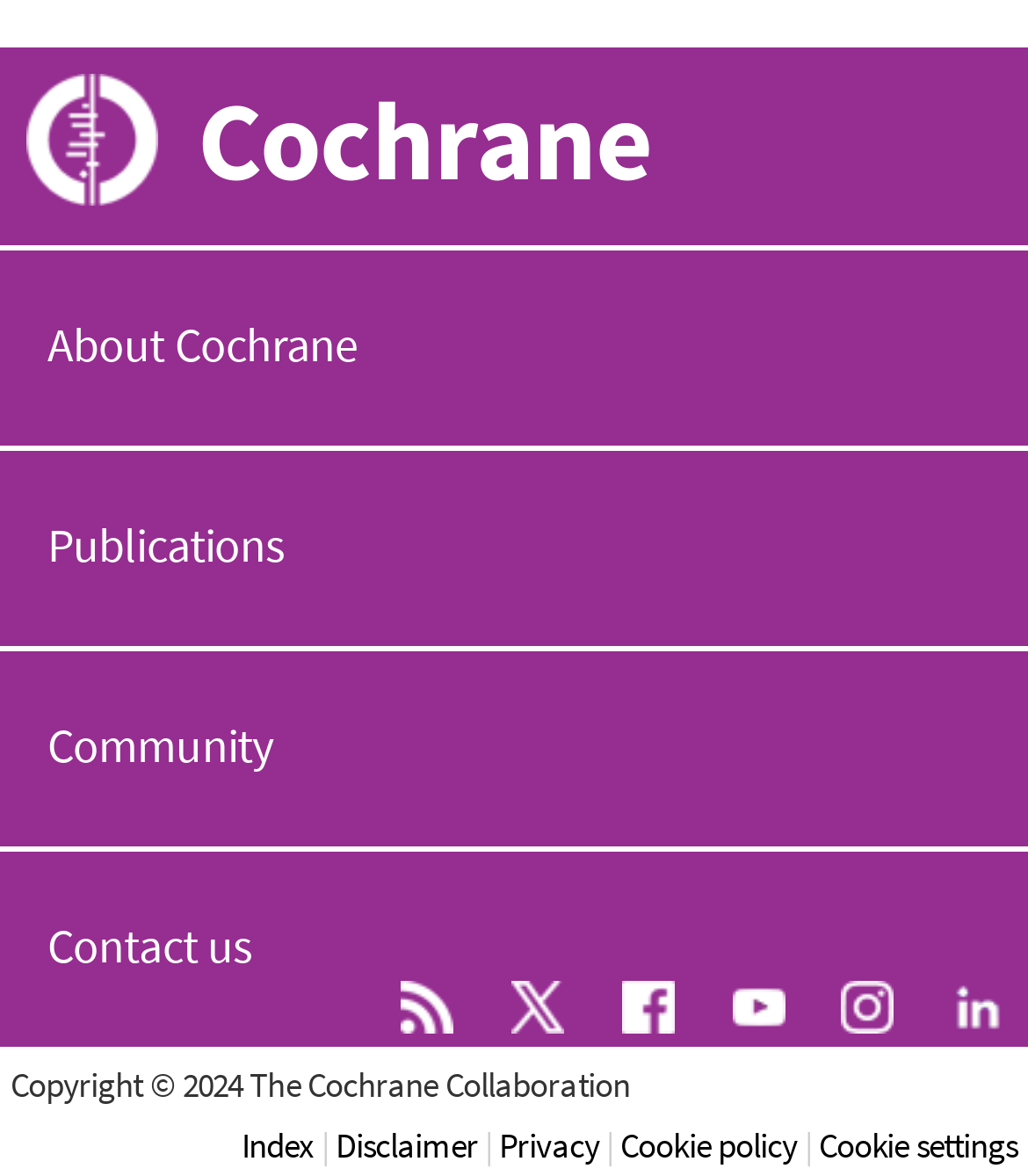What is the last link in the footer section?
Based on the visual, give a brief answer using one word or a short phrase.

Cookie settings